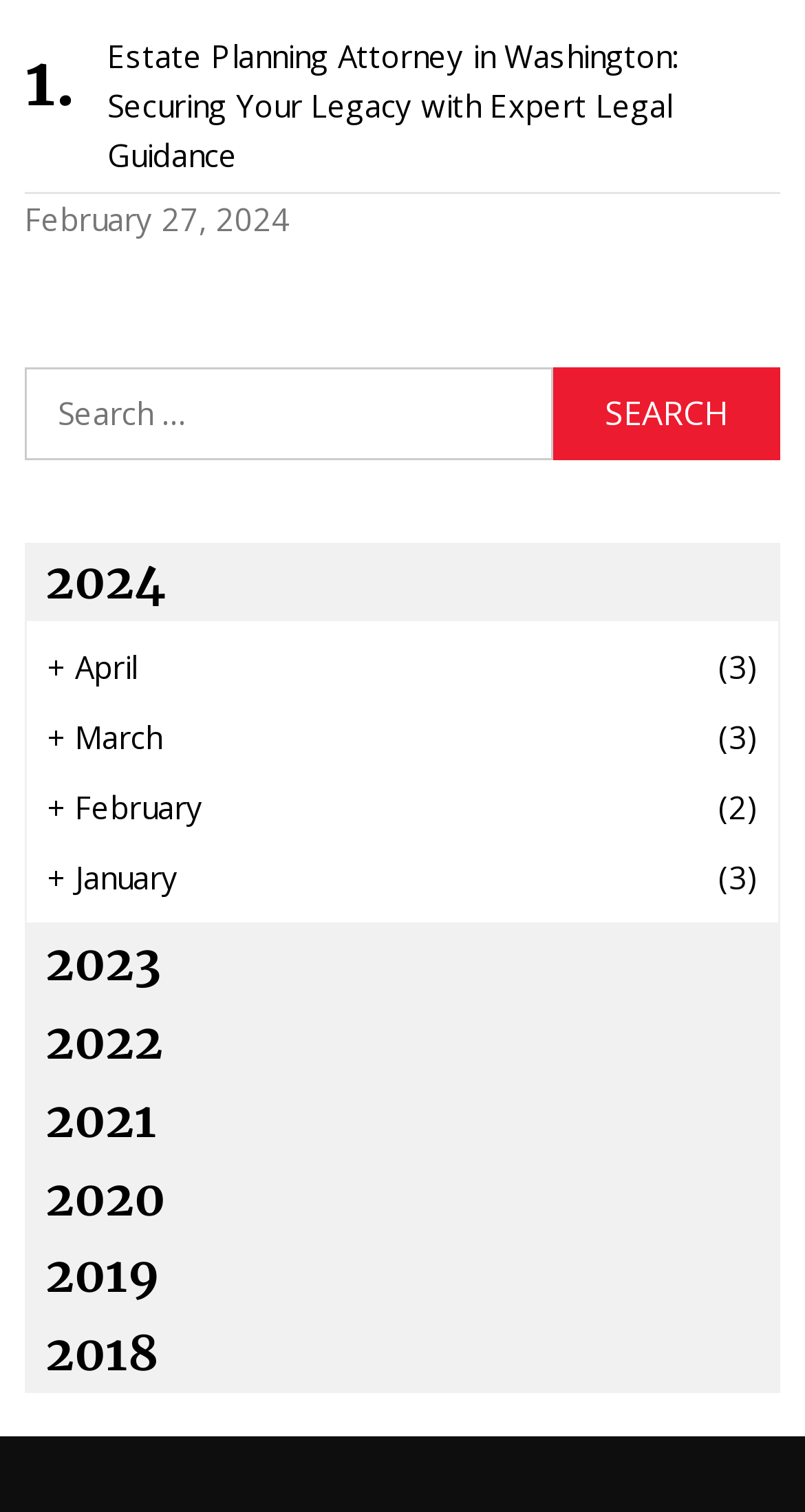What is the date of the latest article?
Using the visual information from the image, give a one-word or short-phrase answer.

February 27, 2024